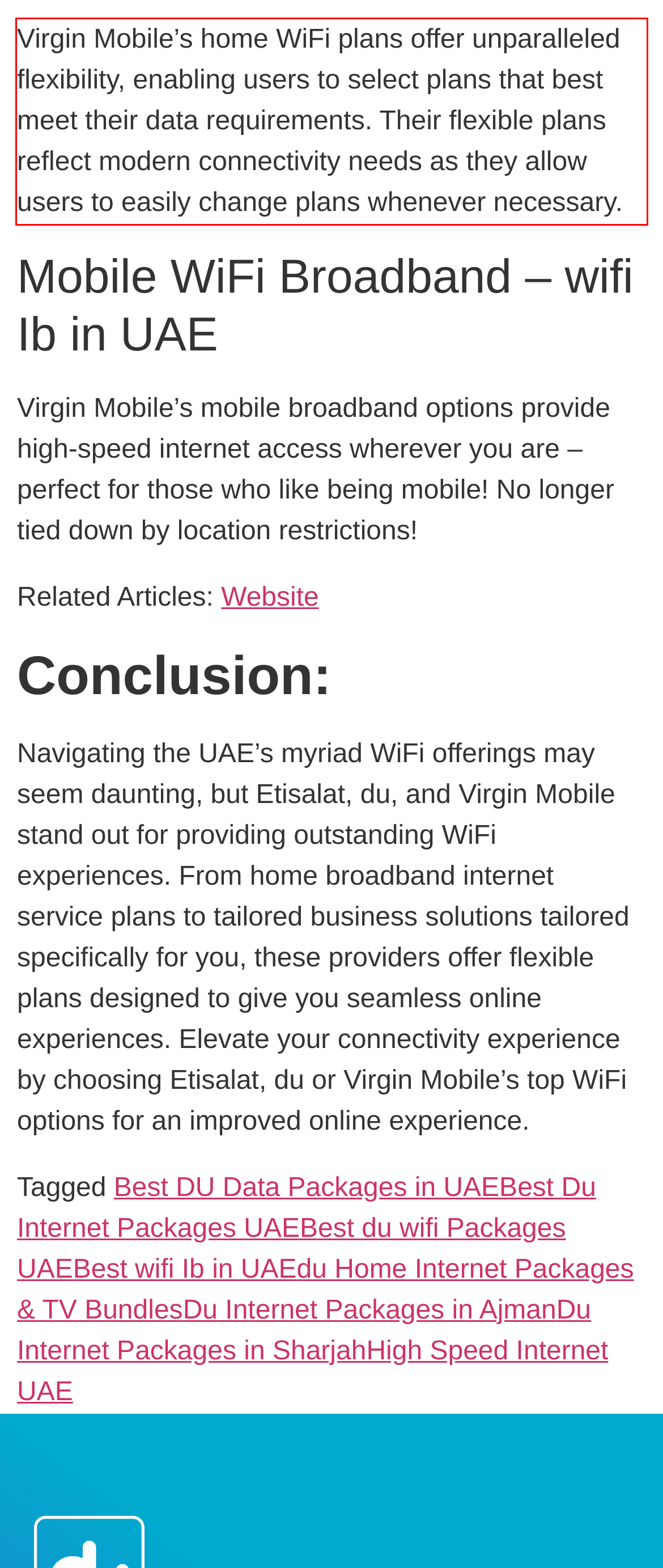You are looking at a screenshot of a webpage with a red rectangle bounding box. Use OCR to identify and extract the text content found inside this red bounding box.

Virgin Mobile’s home WiFi plans offer unparalleled flexibility, enabling users to select plans that best meet their data requirements. Their flexible plans reflect modern connectivity needs as they allow users to easily change plans whenever necessary.